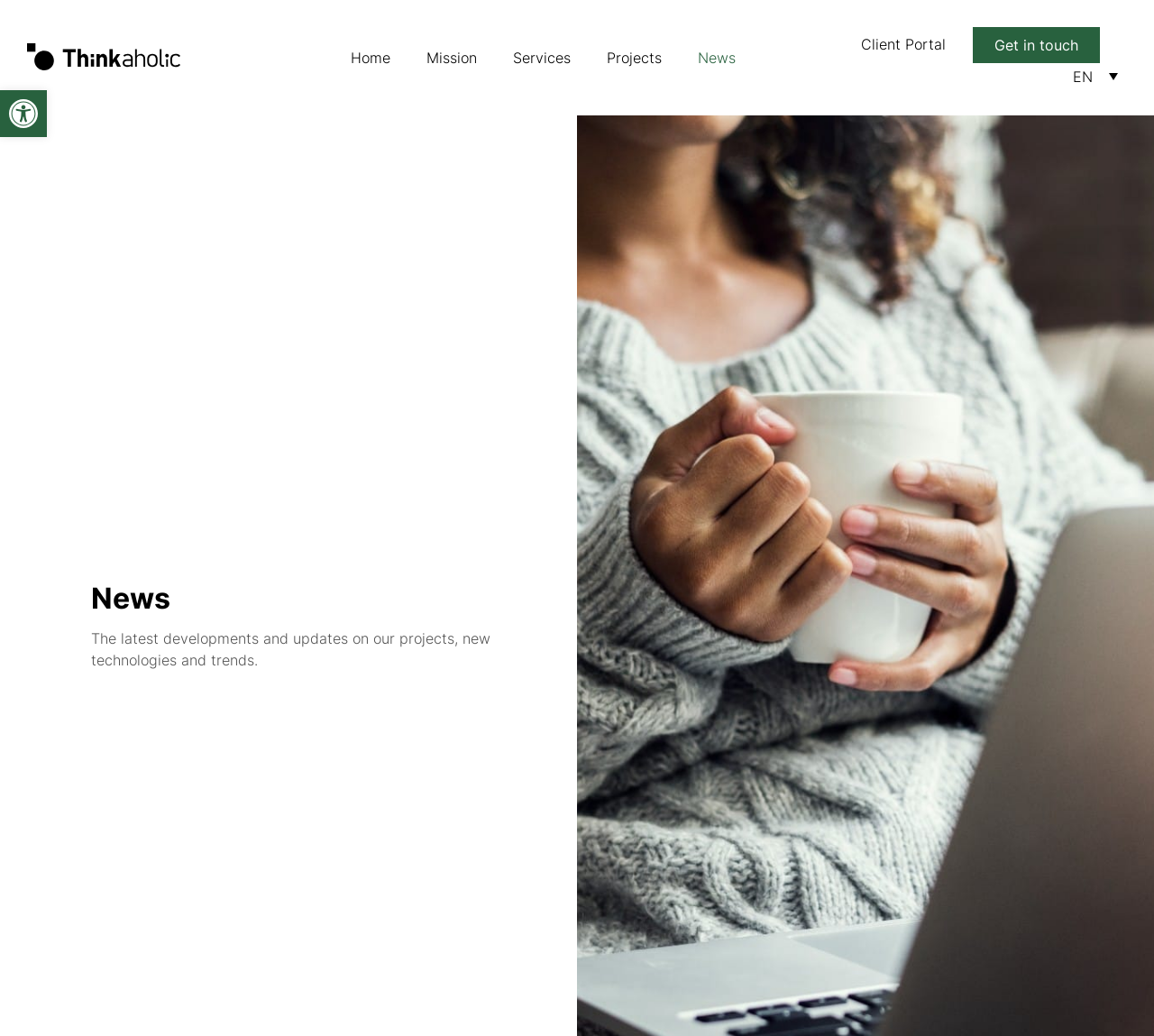Identify the bounding box coordinates of the element to click to follow this instruction: 'Switch to Client Portal'. Ensure the coordinates are four float values between 0 and 1, provided as [left, top, right, bottom].

[0.746, 0.036, 0.82, 0.05]